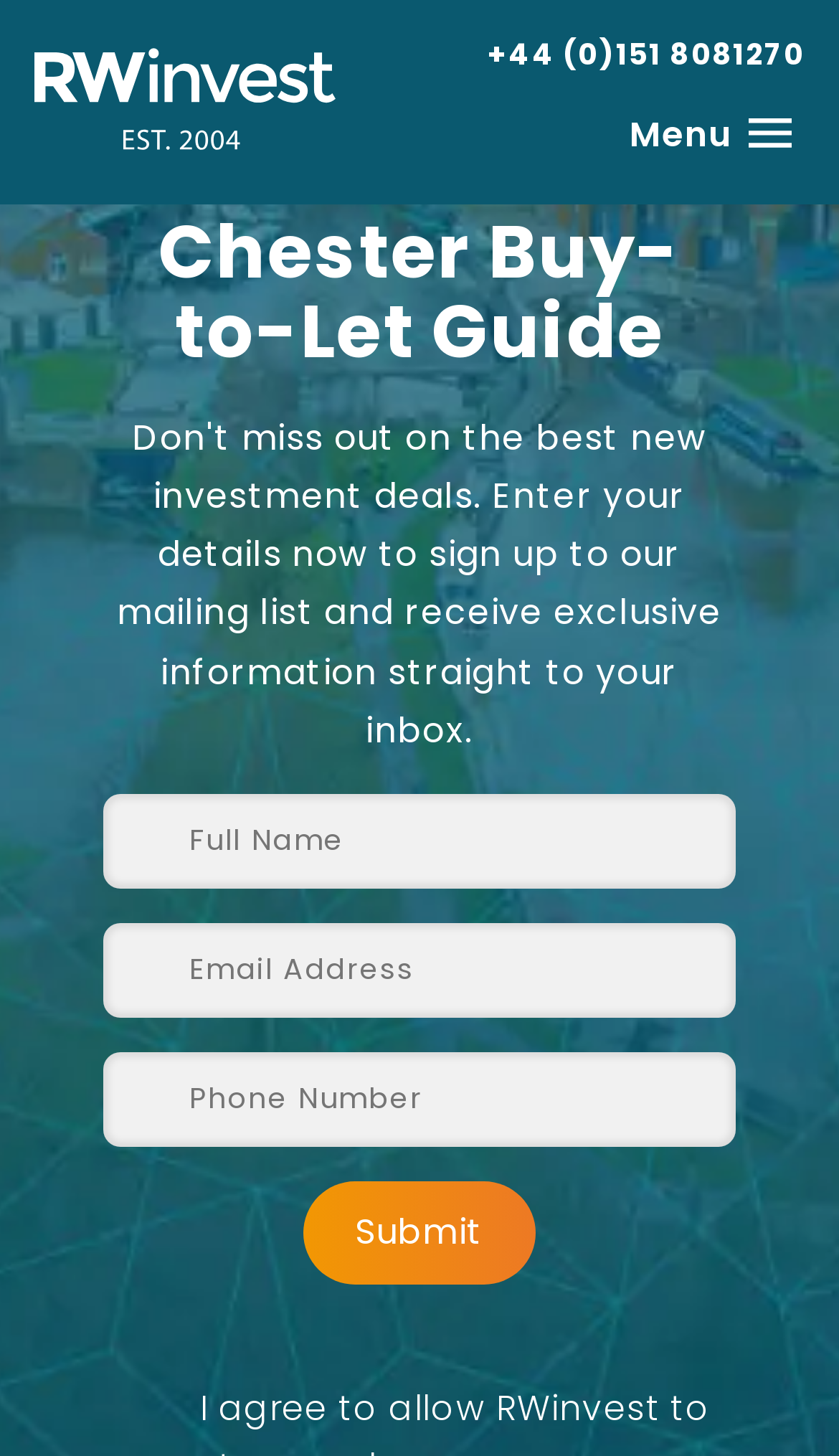Please locate the UI element described by "+44 (0)151 8081270" and provide its bounding box coordinates.

[0.581, 0.028, 0.959, 0.048]